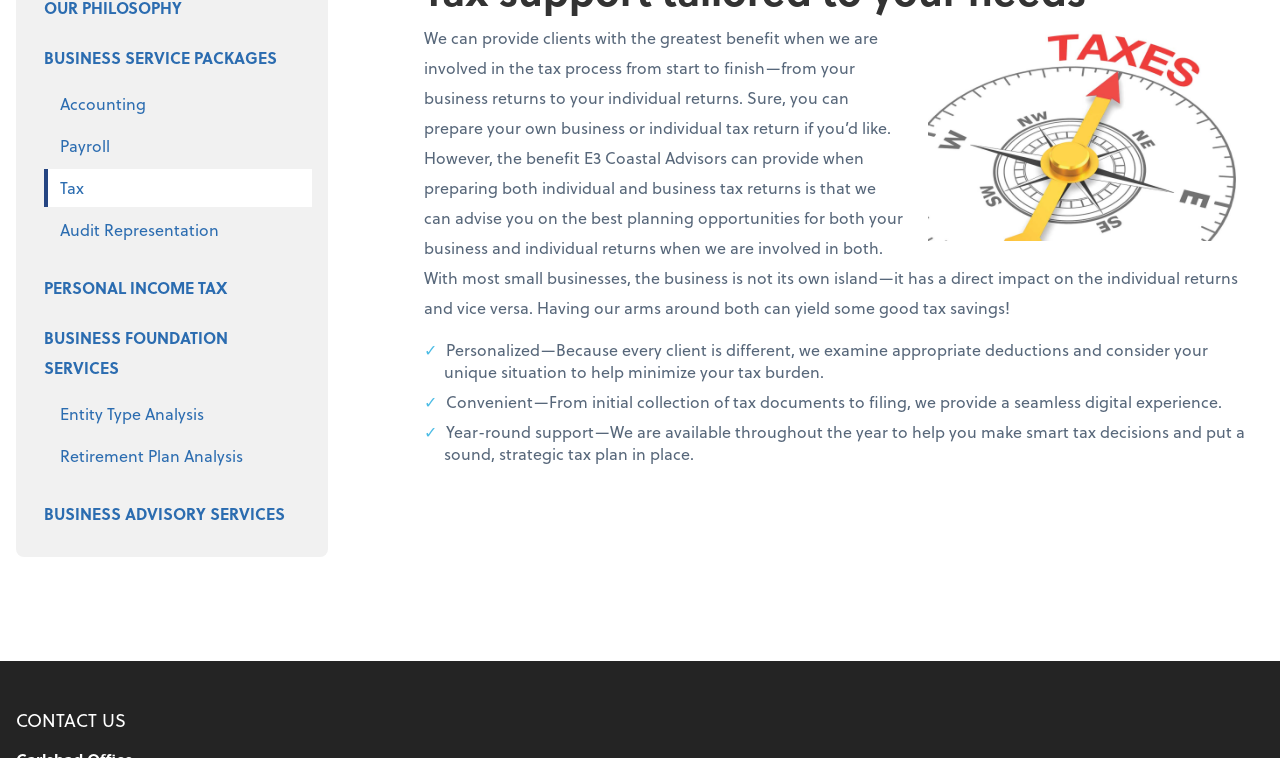Based on the description "Tax", find the bounding box of the specified UI element.

[0.034, 0.223, 0.244, 0.273]